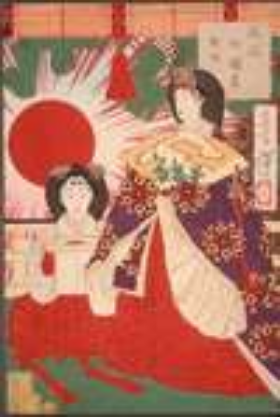Kindly respond to the following question with a single word or a brief phrase: 
What period did the Ukiyo-e genre flourish in?

Edo period